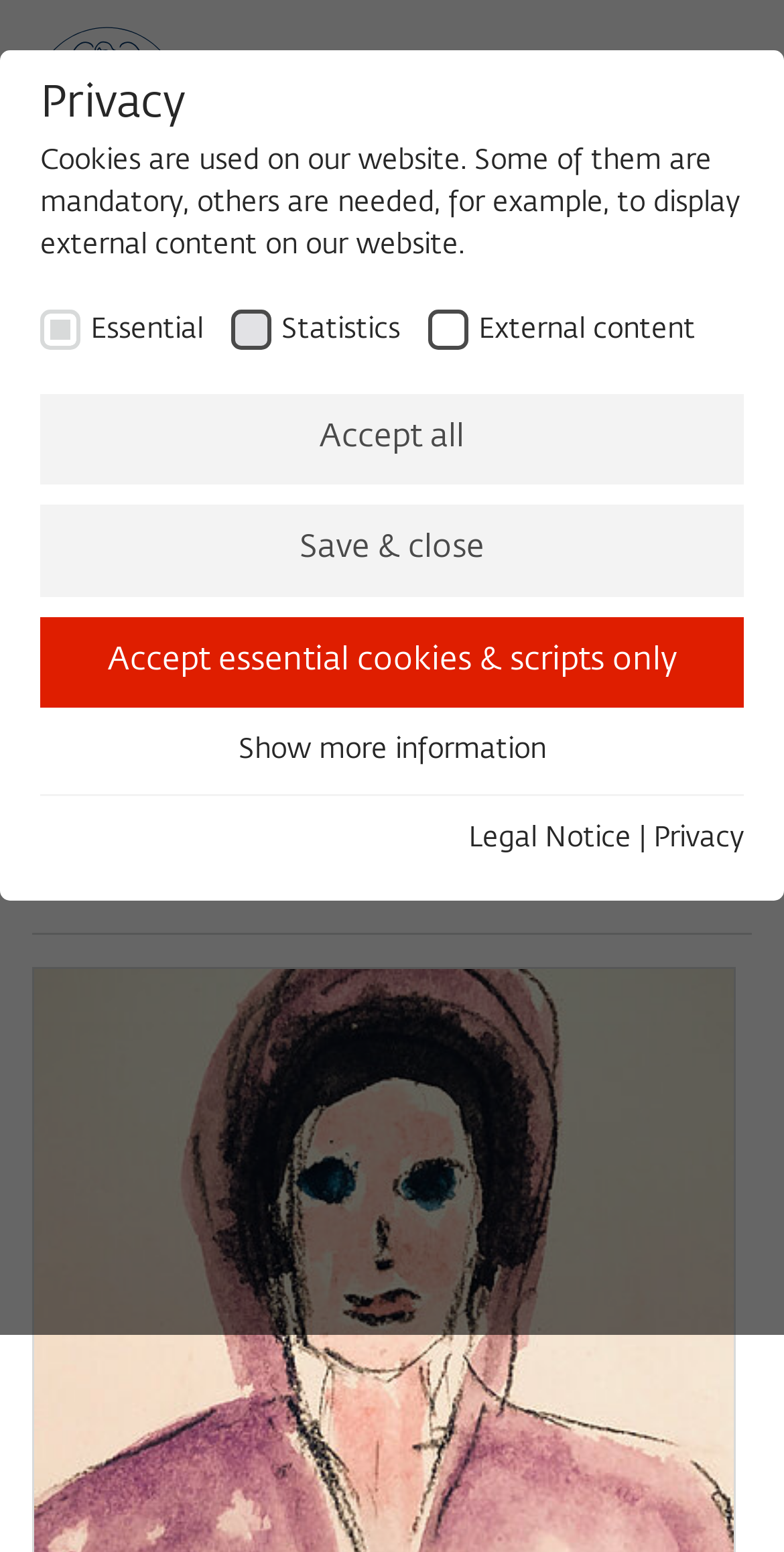Identify the bounding box coordinates for the element you need to click to achieve the following task: "Go to the Wissenschaftskolleg zu Berlin homepage". Provide the bounding box coordinates as four float numbers between 0 and 1, in the form [left, top, right, bottom].

[0.041, 0.017, 0.959, 0.113]